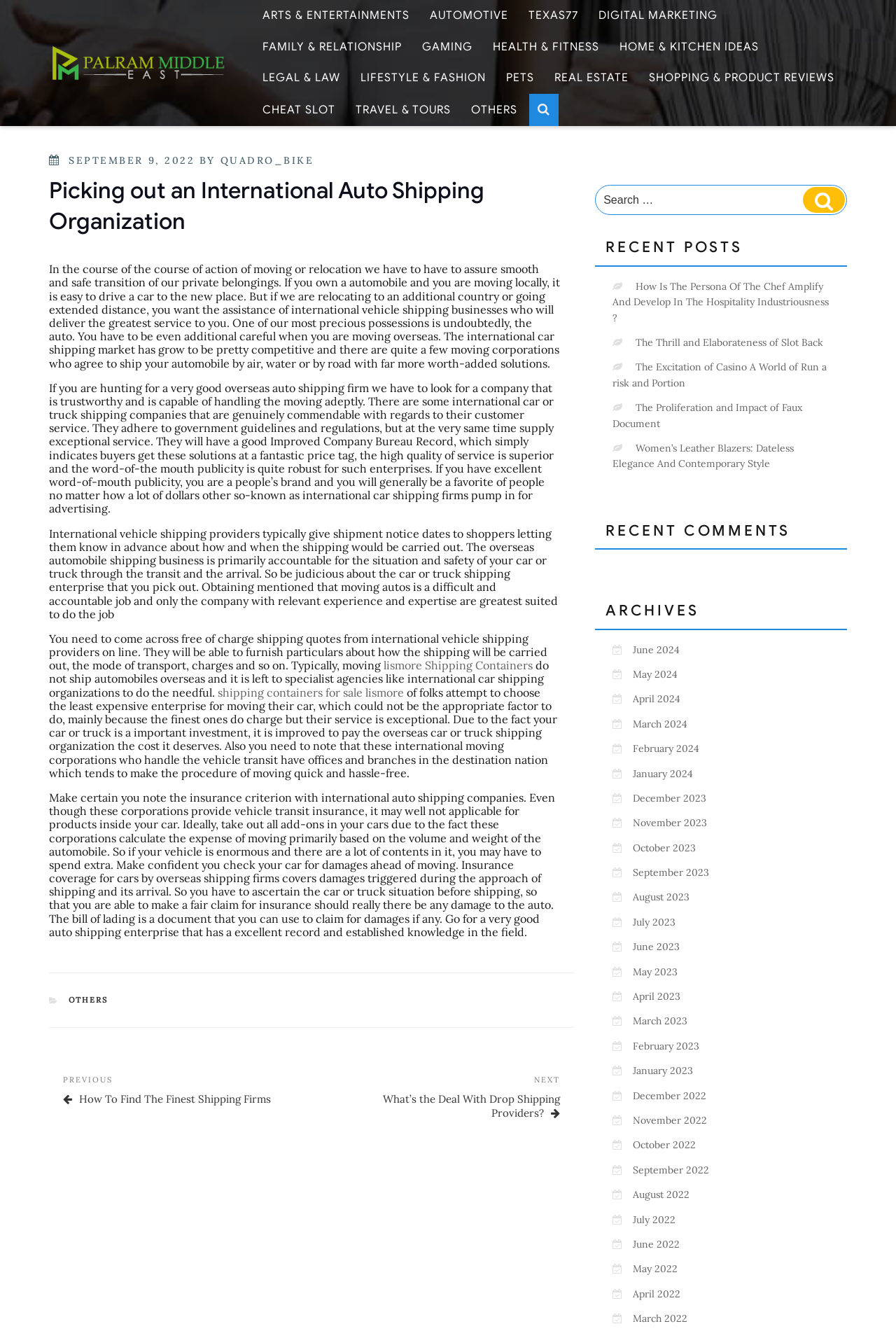Please determine the bounding box coordinates, formatted as (top-left x, top-left y, bottom-right x, bottom-right y), with all values as floating point numbers between 0 and 1. Identify the bounding box of the region described as: shipping containers for sale lismore

[0.243, 0.512, 0.451, 0.523]